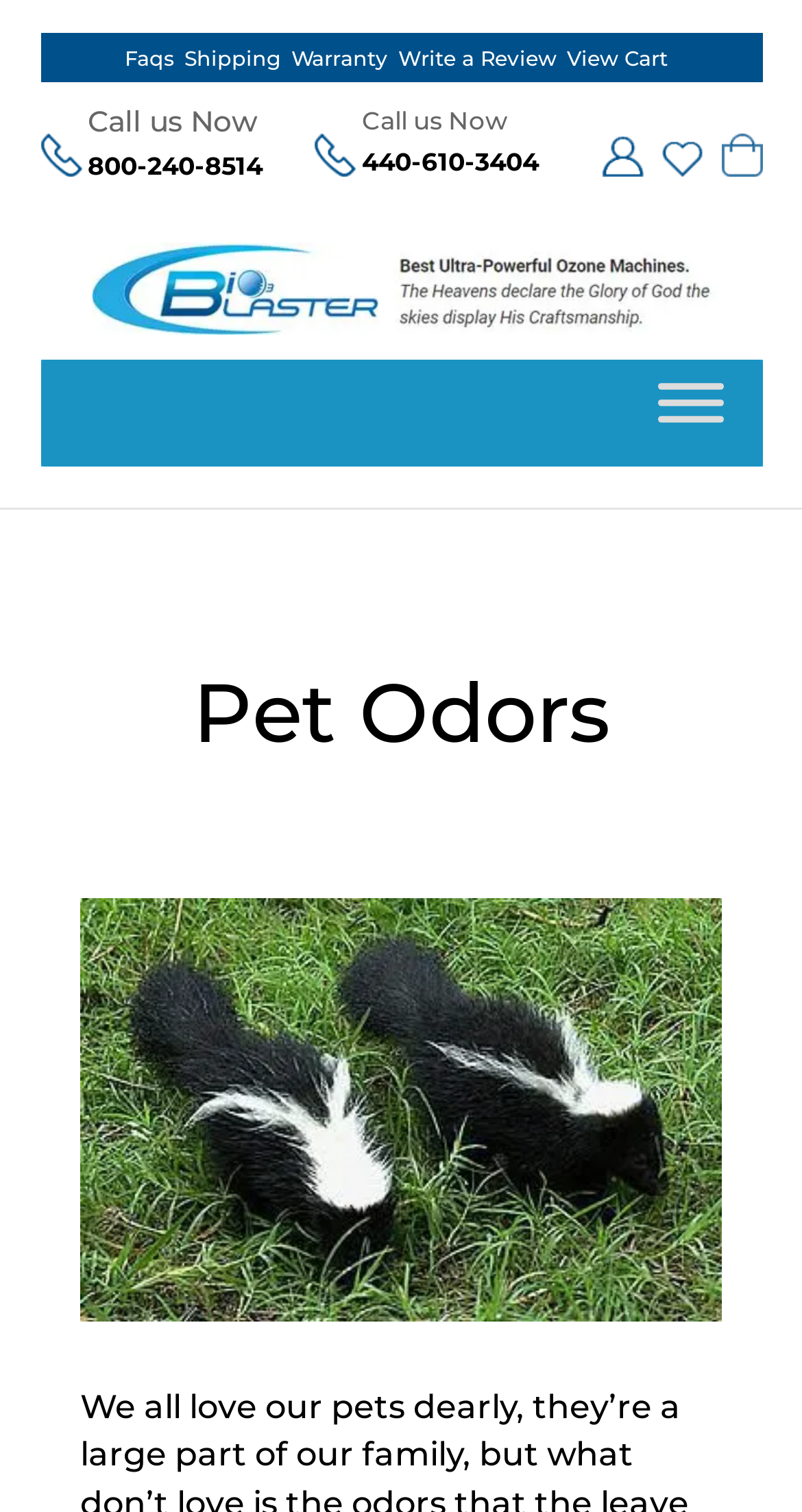Analyze the image and give a detailed response to the question:
How many images are on the page?

I counted the number of image elements on the page, which are the logo image, the image associated with the 'Best Ozone Generators Today' link, and three social media icon images.